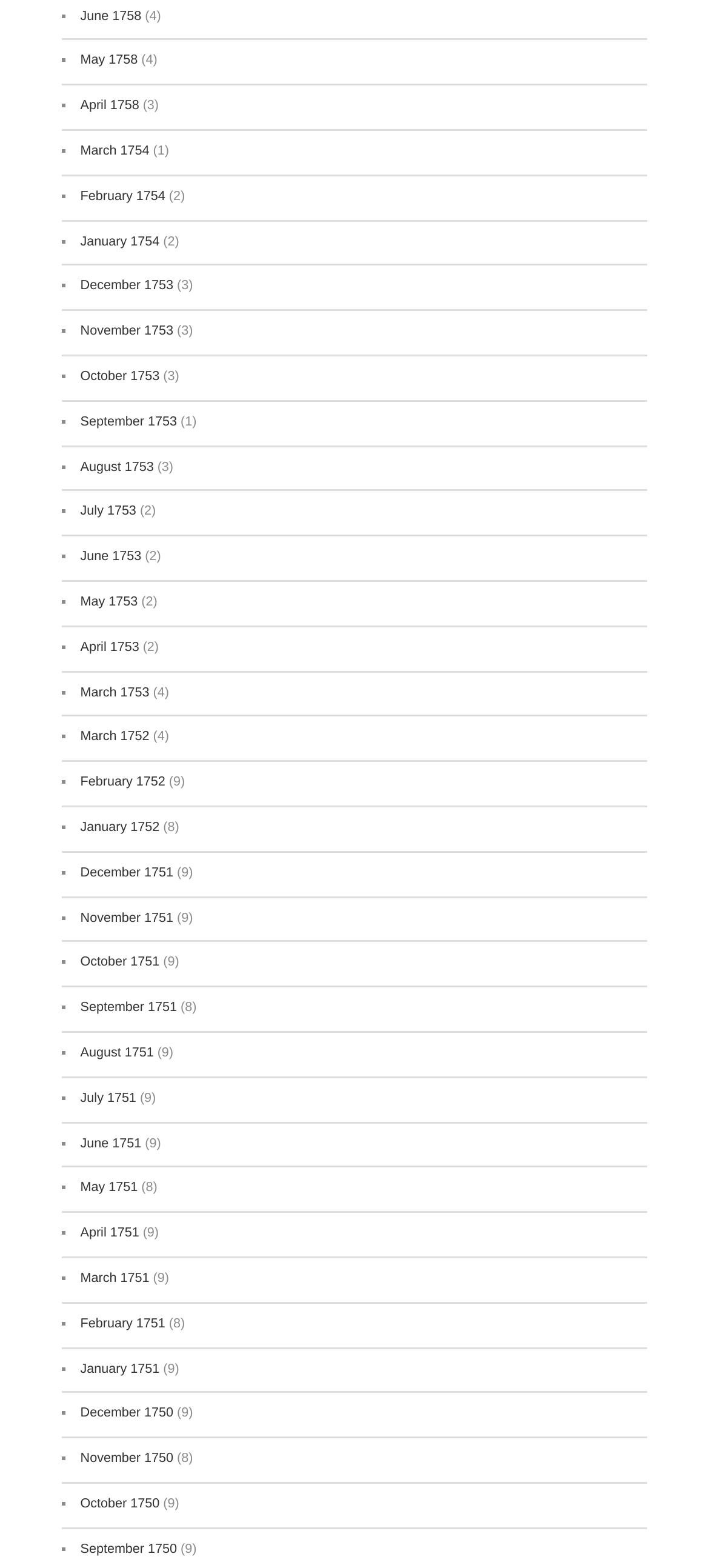Find the bounding box coordinates for the area you need to click to carry out the instruction: "Go to March 1752". The coordinates should be four float numbers between 0 and 1, indicated as [left, top, right, bottom].

[0.113, 0.464, 0.211, 0.475]